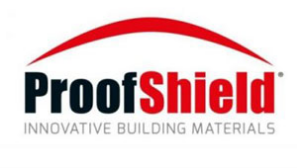Give a concise answer of one word or phrase to the question: 
What is the focus of ProofShield's innovative solutions?

construction